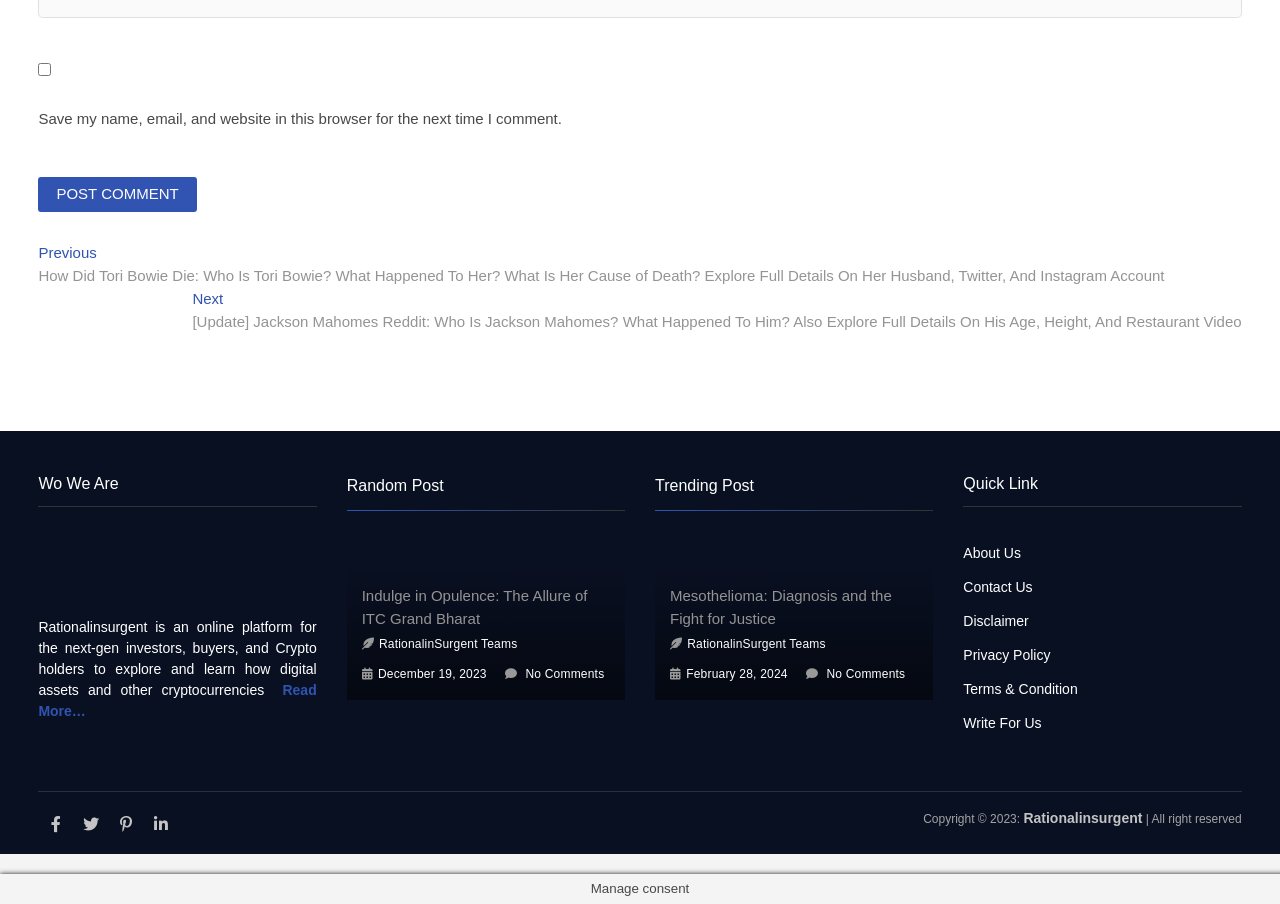Kindly determine the bounding box coordinates of the area that needs to be clicked to fulfill this instruction: "Check the trending post".

[0.512, 0.522, 0.729, 0.565]